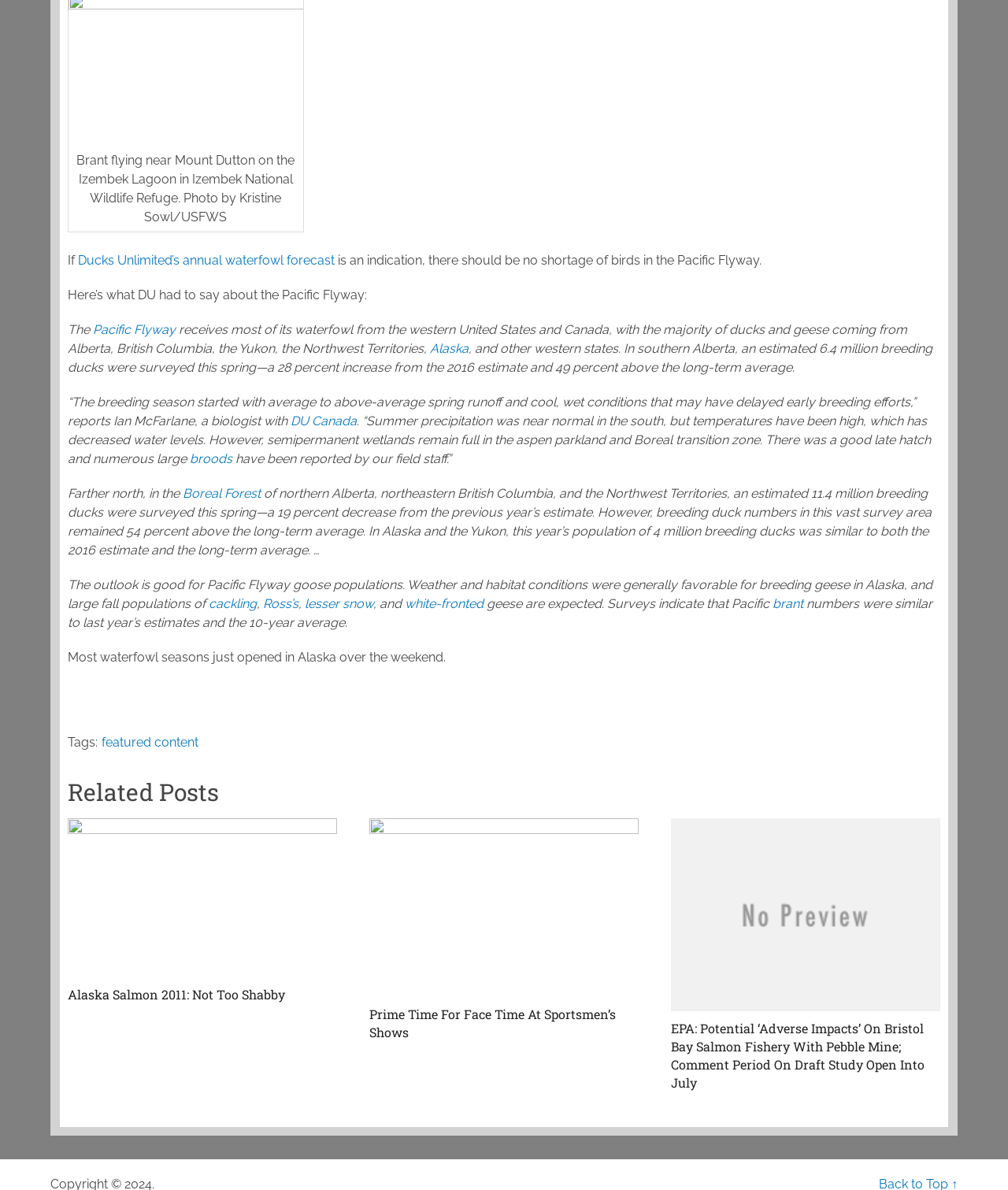Given the description of a UI element: "Ross’s", identify the bounding box coordinates of the matching element in the webpage screenshot.

[0.261, 0.501, 0.296, 0.514]